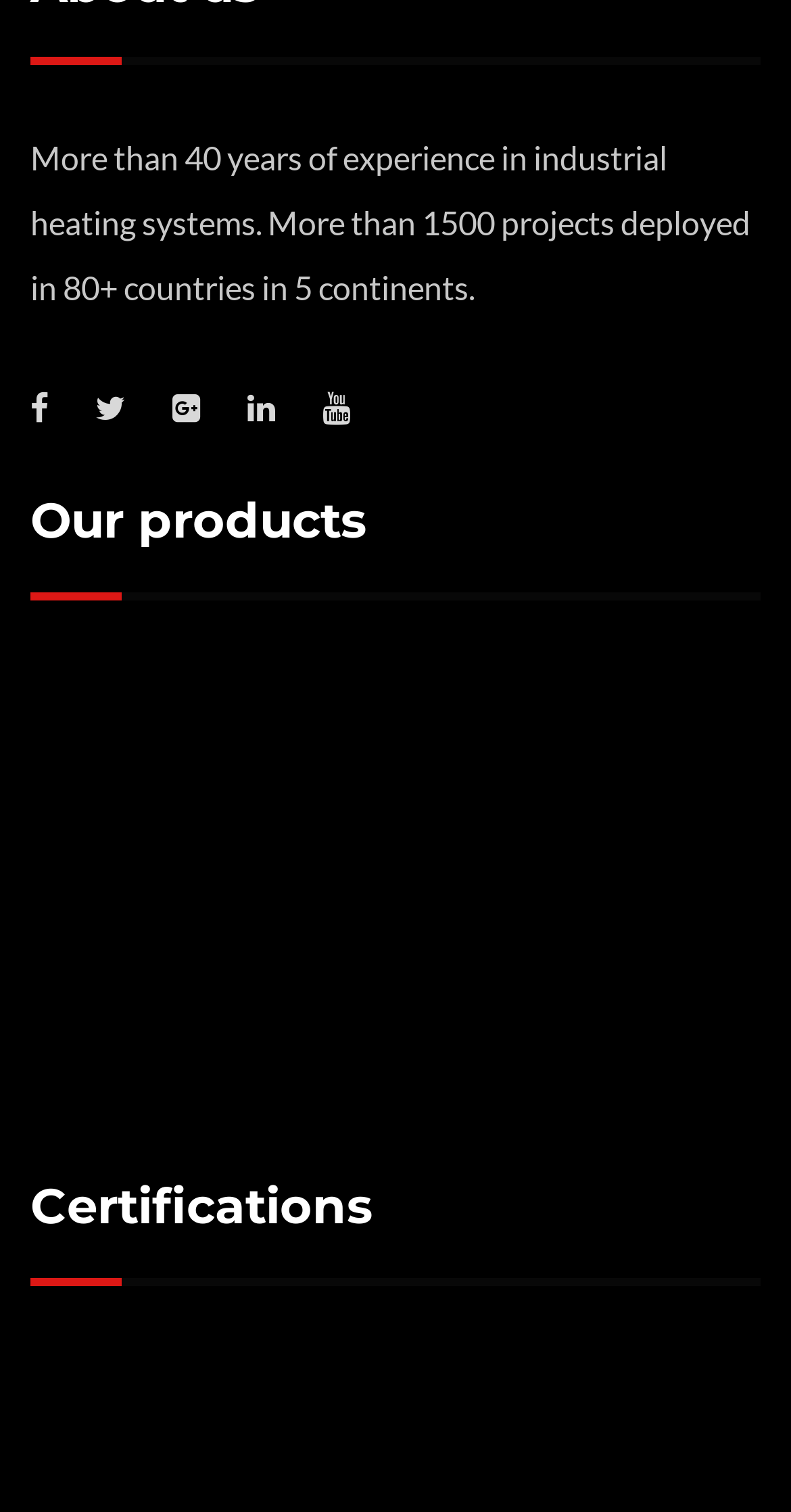Find the bounding box coordinates of the element you need to click on to perform this action: 'Learn more about Electric thermal fluid heaters'. The coordinates should be represented by four float values between 0 and 1, in the format [left, top, right, bottom].

[0.355, 0.437, 0.645, 0.525]